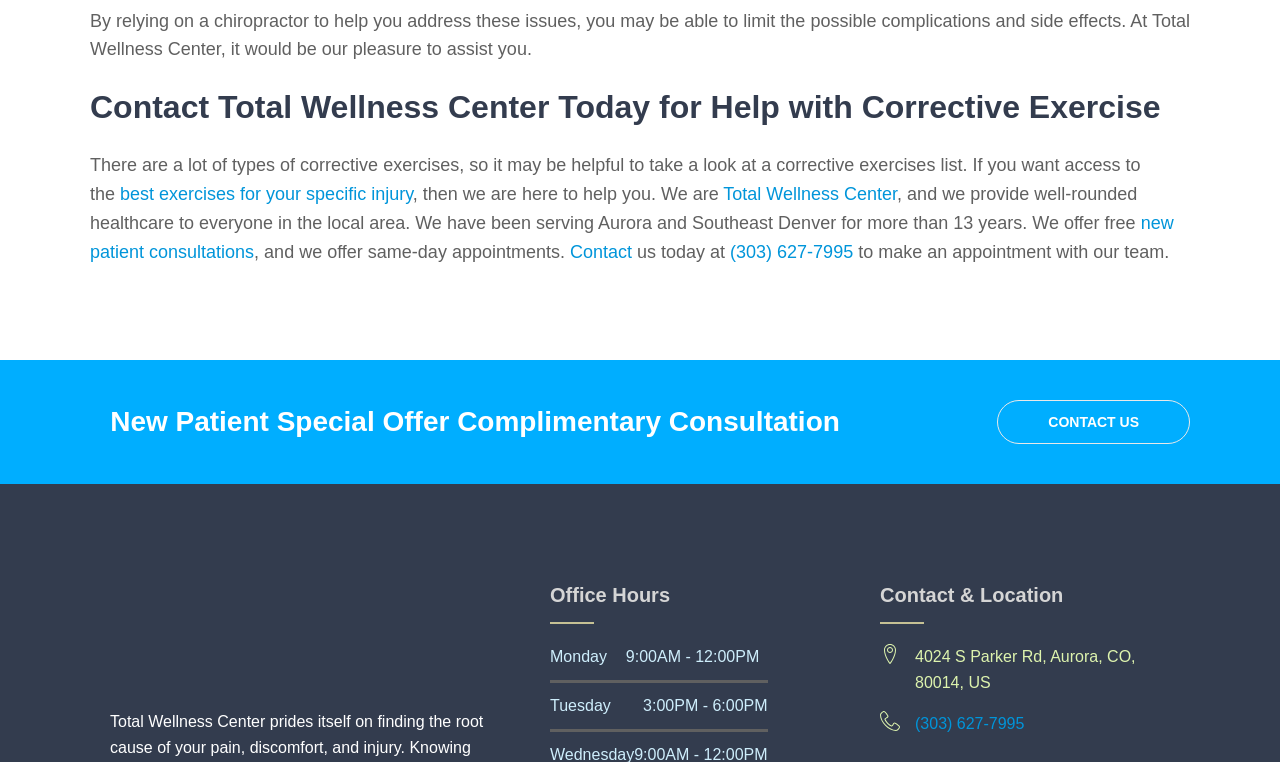What are the office hours on Monday?
Please use the image to provide a one-word or short phrase answer.

9:00AM - 12:00PM